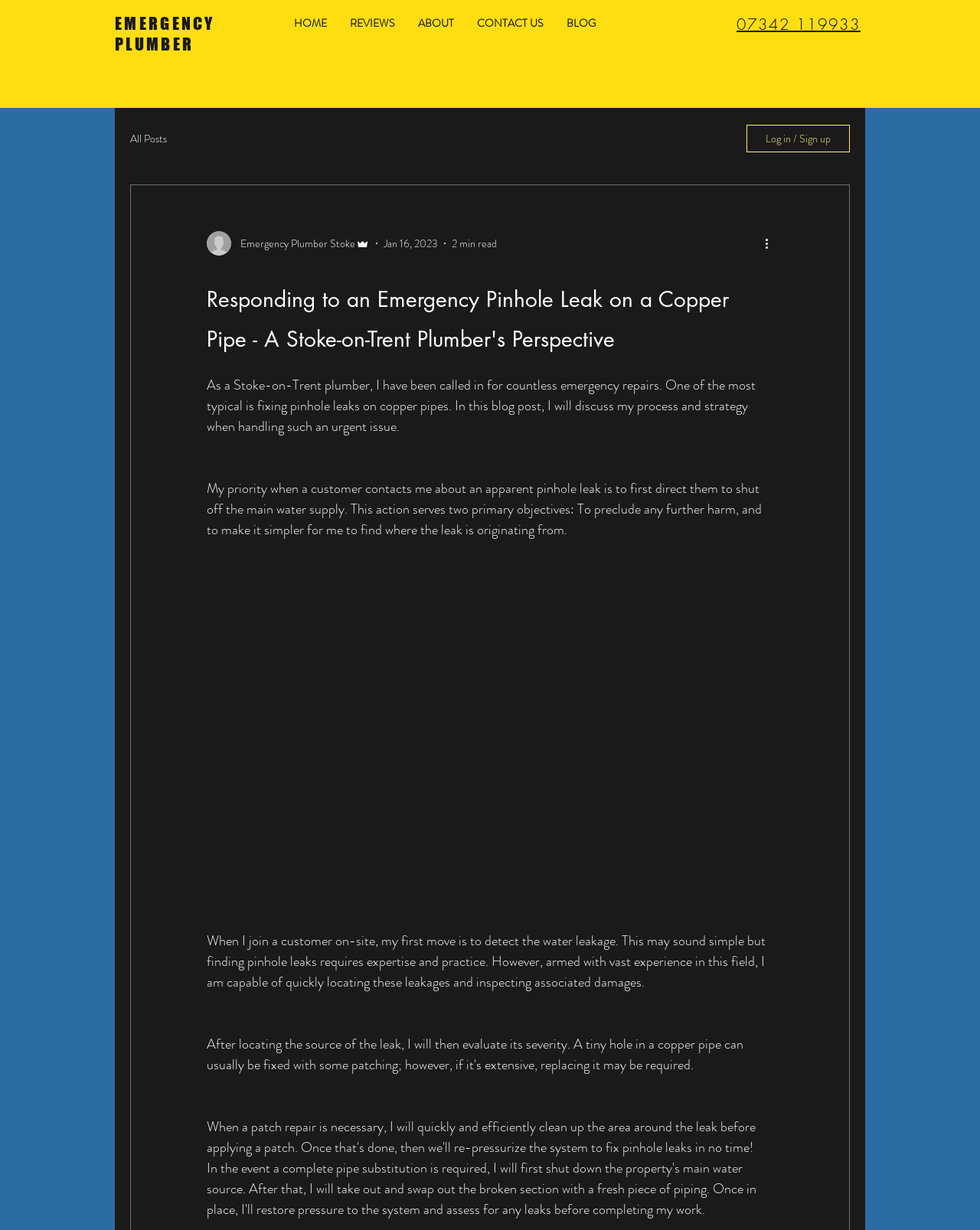Locate the bounding box coordinates of the element I should click to achieve the following instruction: "Click the 'Log in / Sign up' button".

[0.762, 0.101, 0.867, 0.124]